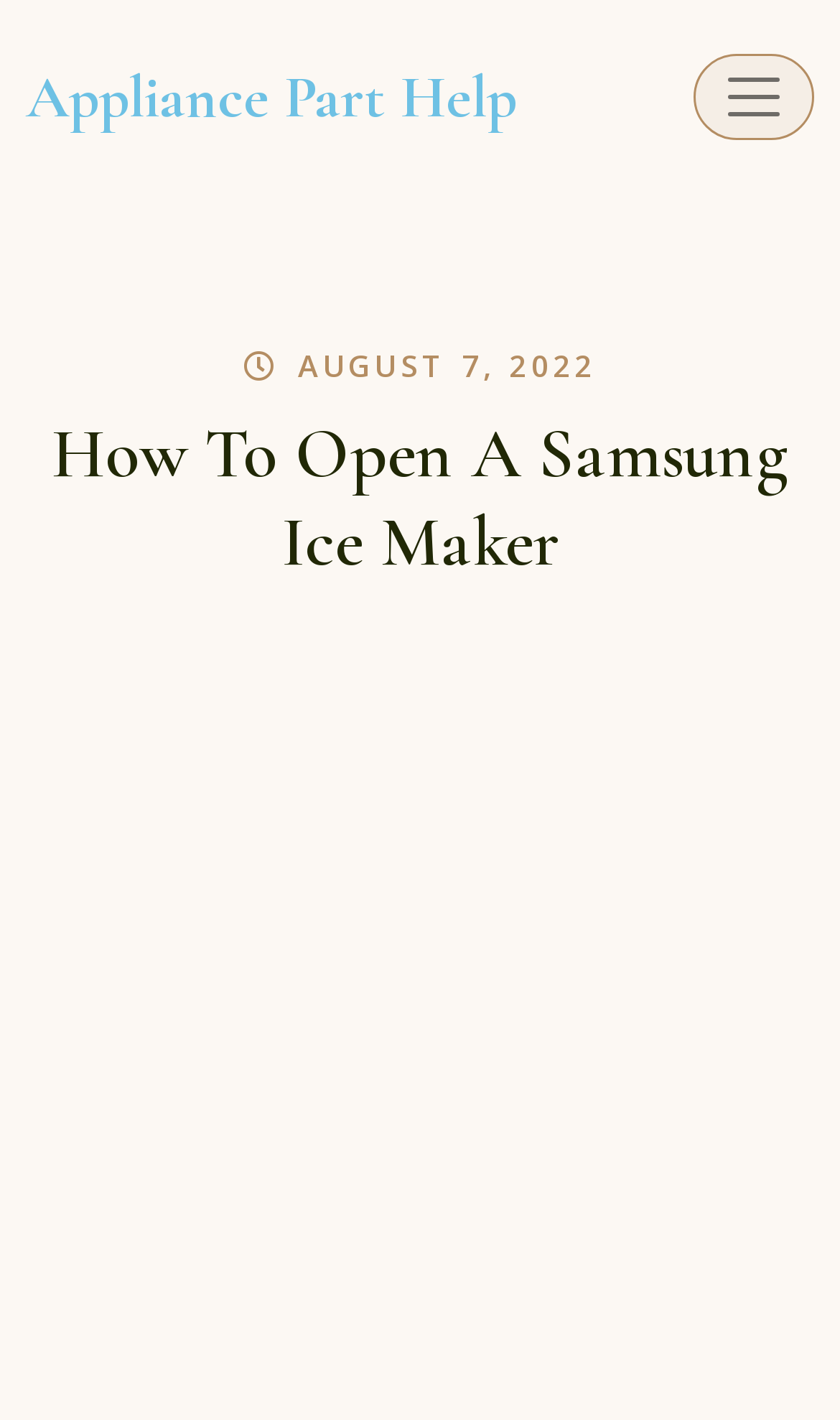Identify the bounding box of the HTML element described here: "Appliance Part Help". Provide the coordinates as four float numbers between 0 and 1: [left, top, right, bottom].

[0.031, 0.042, 0.615, 0.093]